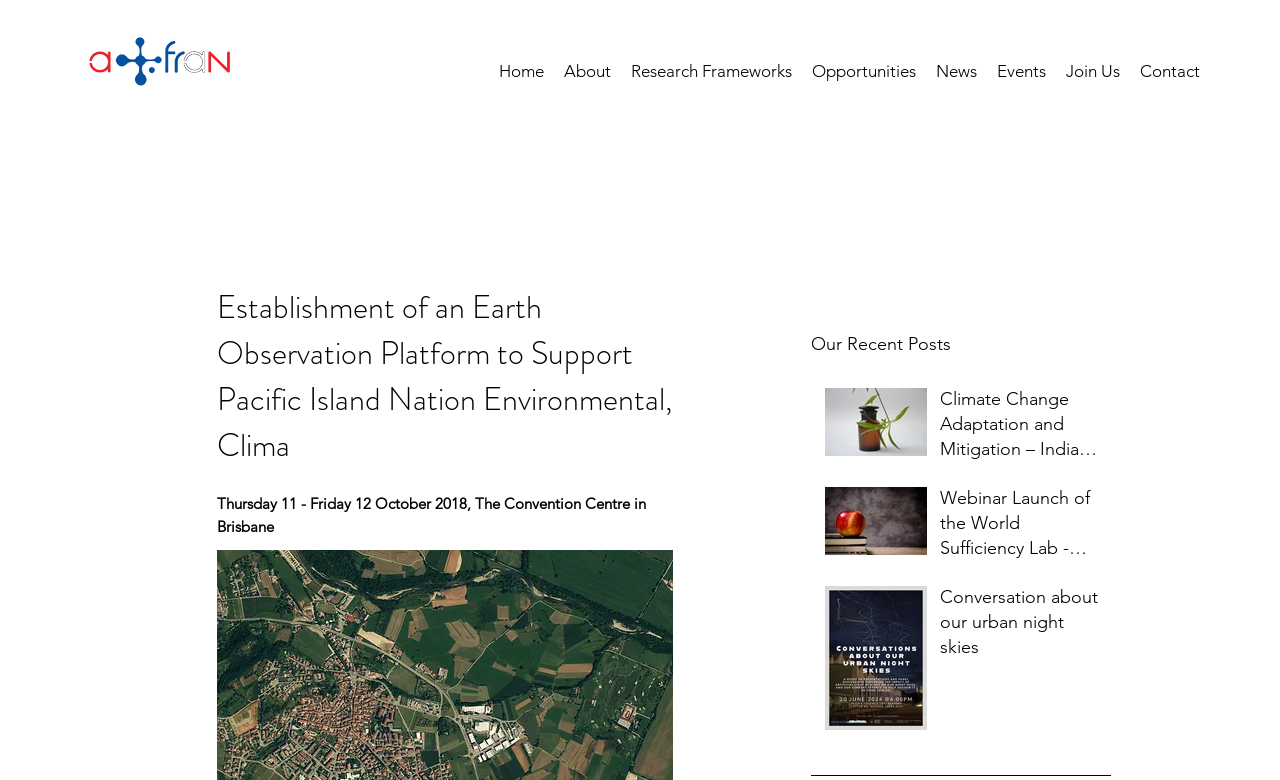Determine the bounding box coordinates of the section I need to click to execute the following instruction: "Sign In". Provide the coordinates as four float numbers between 0 and 1, i.e., [left, top, right, bottom].

None